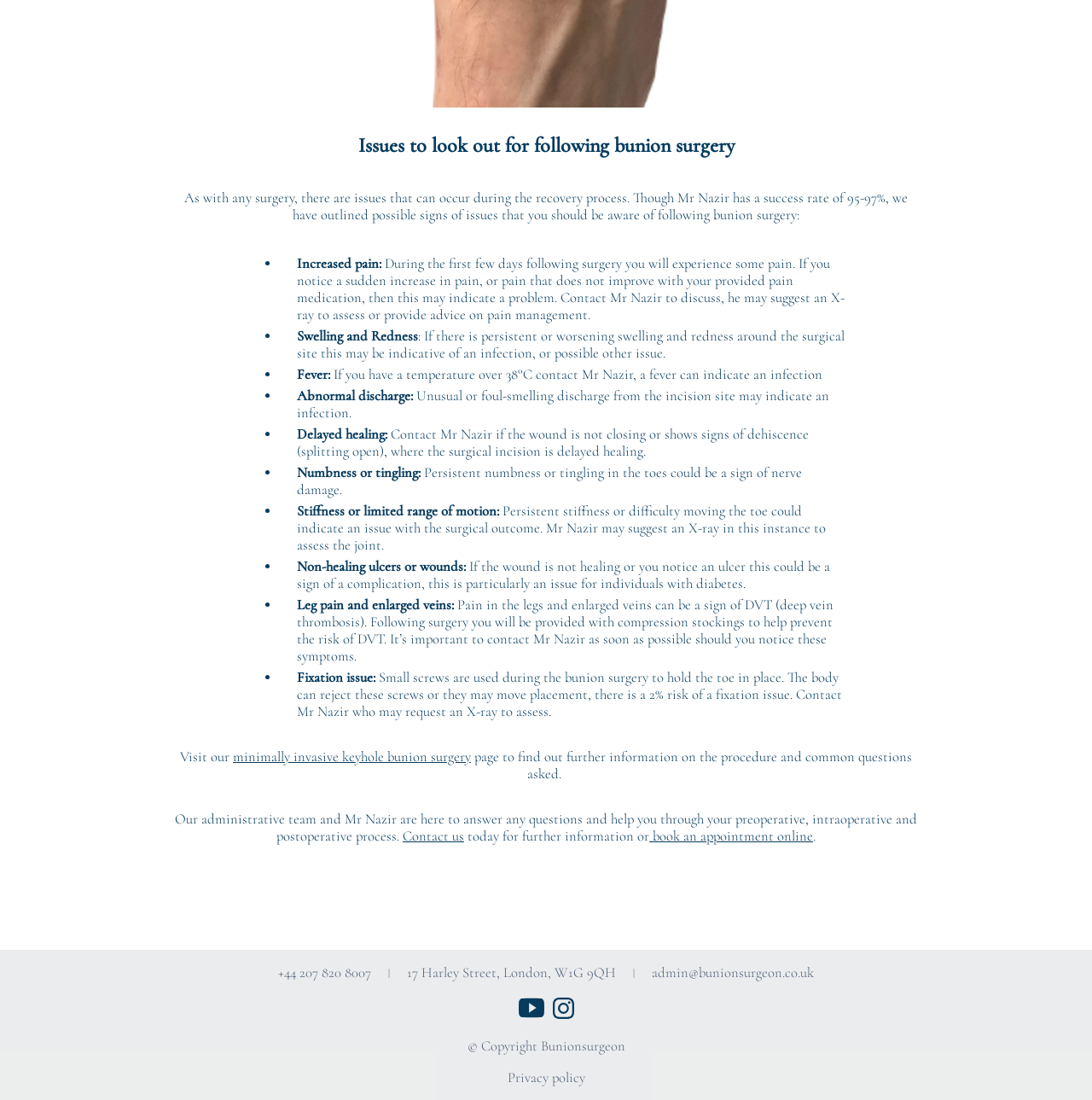What is the risk of fixation issue after bunion surgery?
Answer the question with a single word or phrase derived from the image.

2%